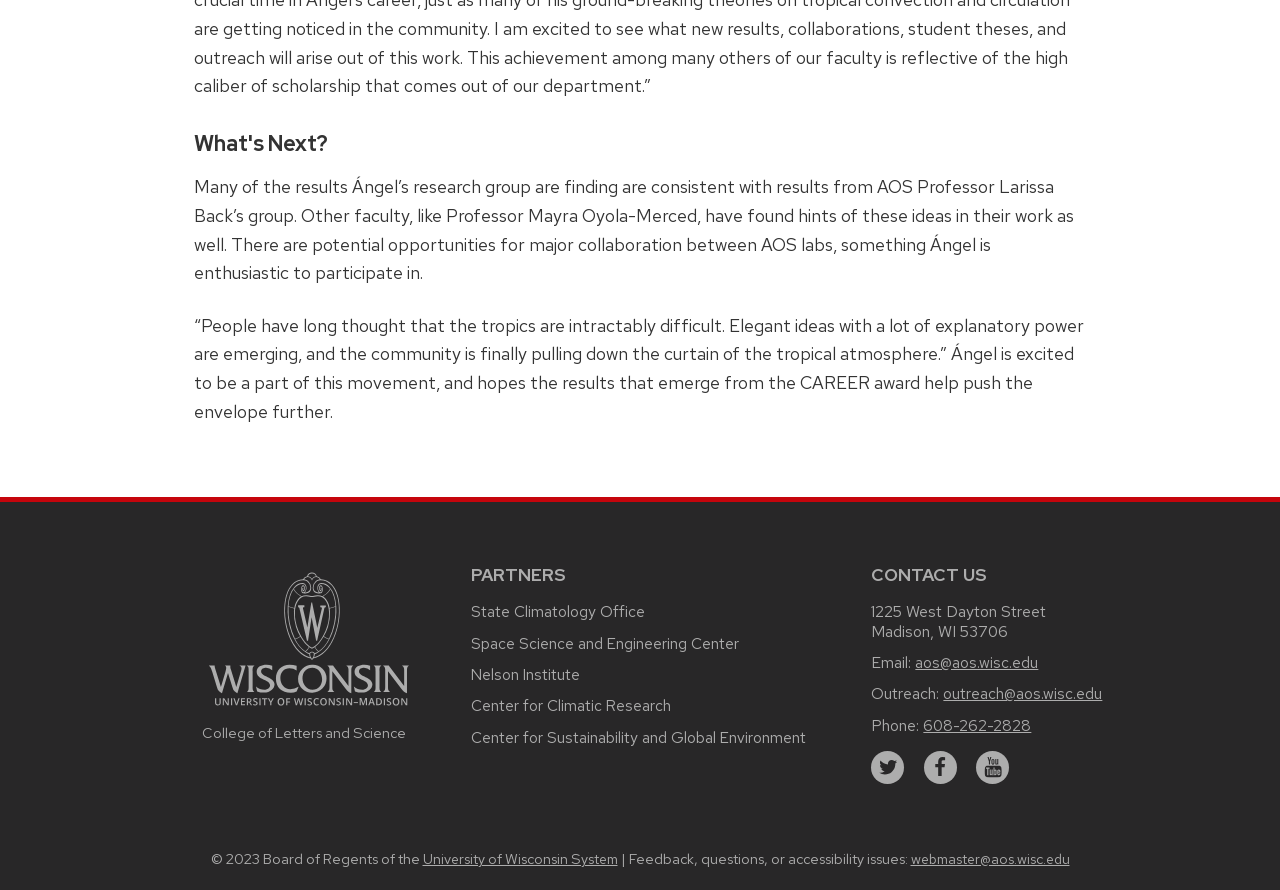What is the address of the department?
By examining the image, provide a one-word or phrase answer.

1225 West Dayton Street